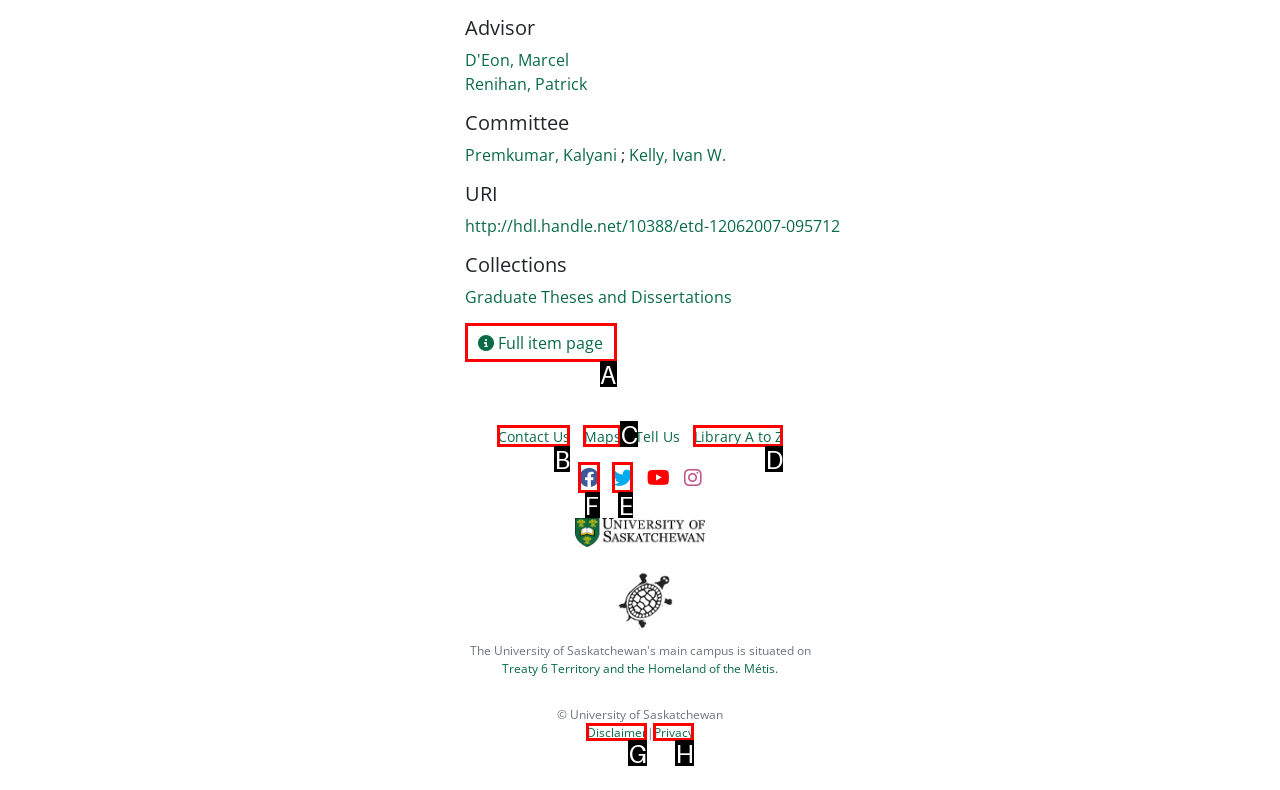To complete the task: Follow on Facebook, which option should I click? Answer with the appropriate letter from the provided choices.

F